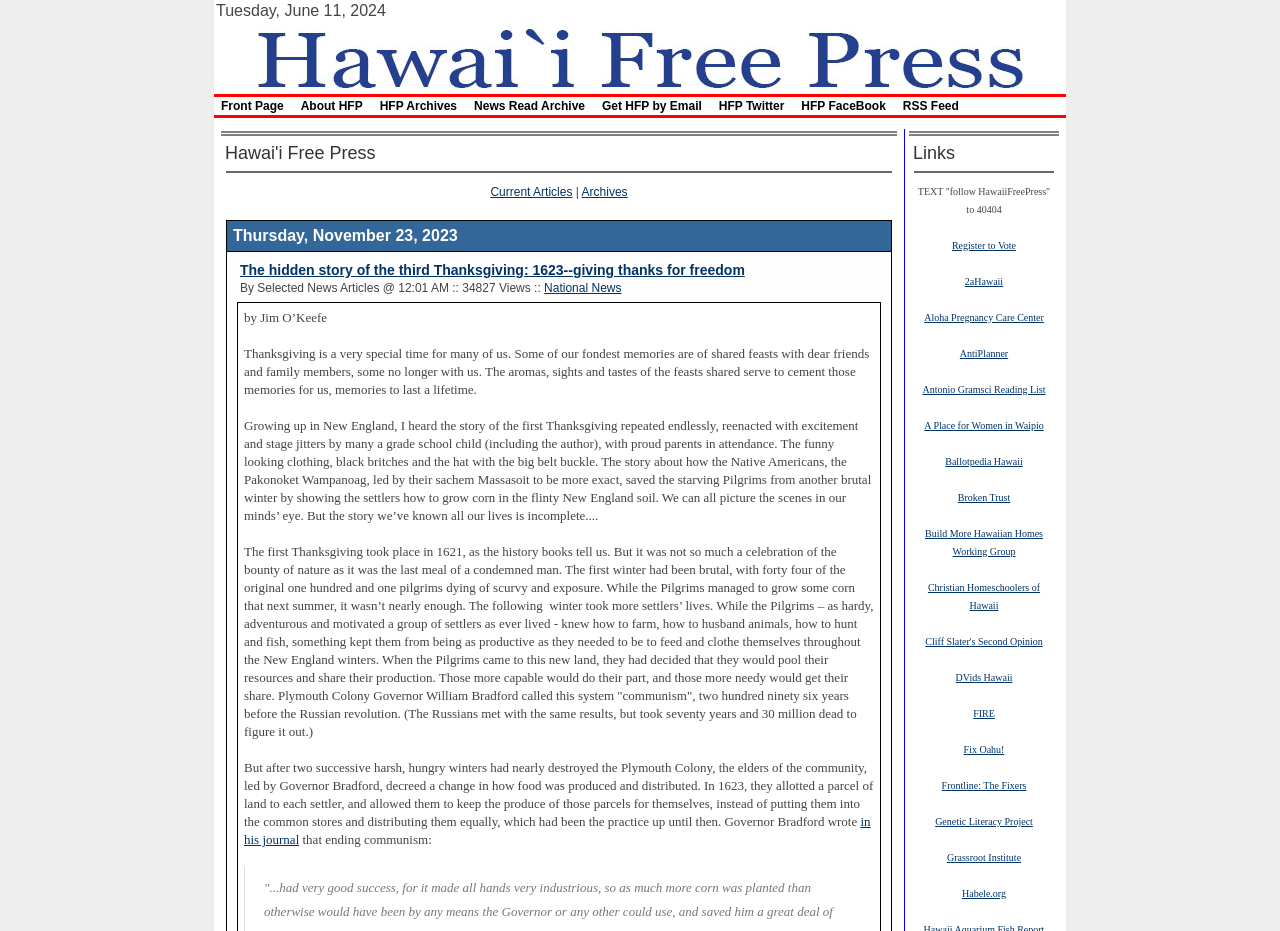What is the name of the website?
Using the image as a reference, answer the question in detail.

I determined the answer by looking at the top-left section of the webpage, where the logo and website name are typically located. I found the text 'Hawaii Free Press' in a prominent position, which suggests it is the name of the website.